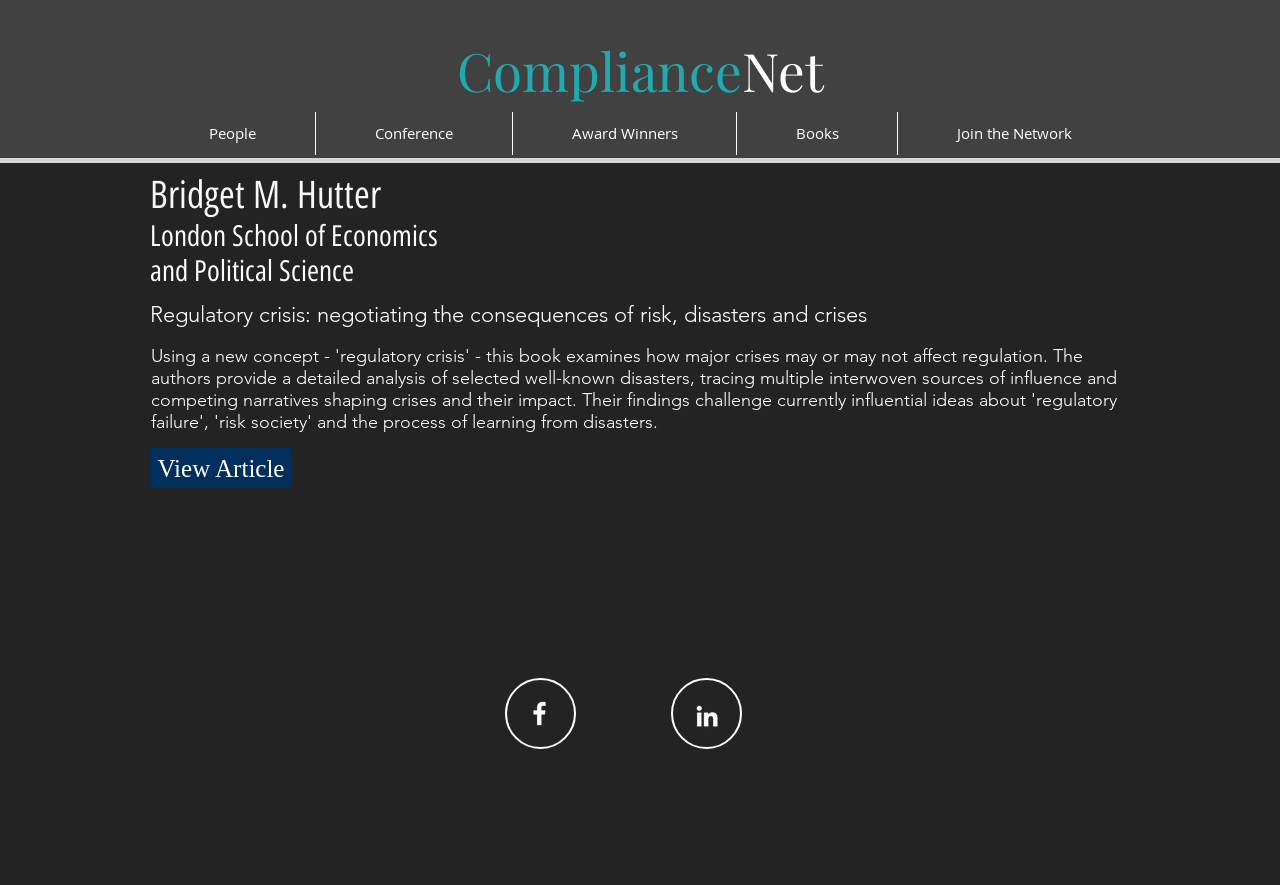How many links are there in the navigation section?
Based on the visual, give a brief answer using one word or a short phrase.

5